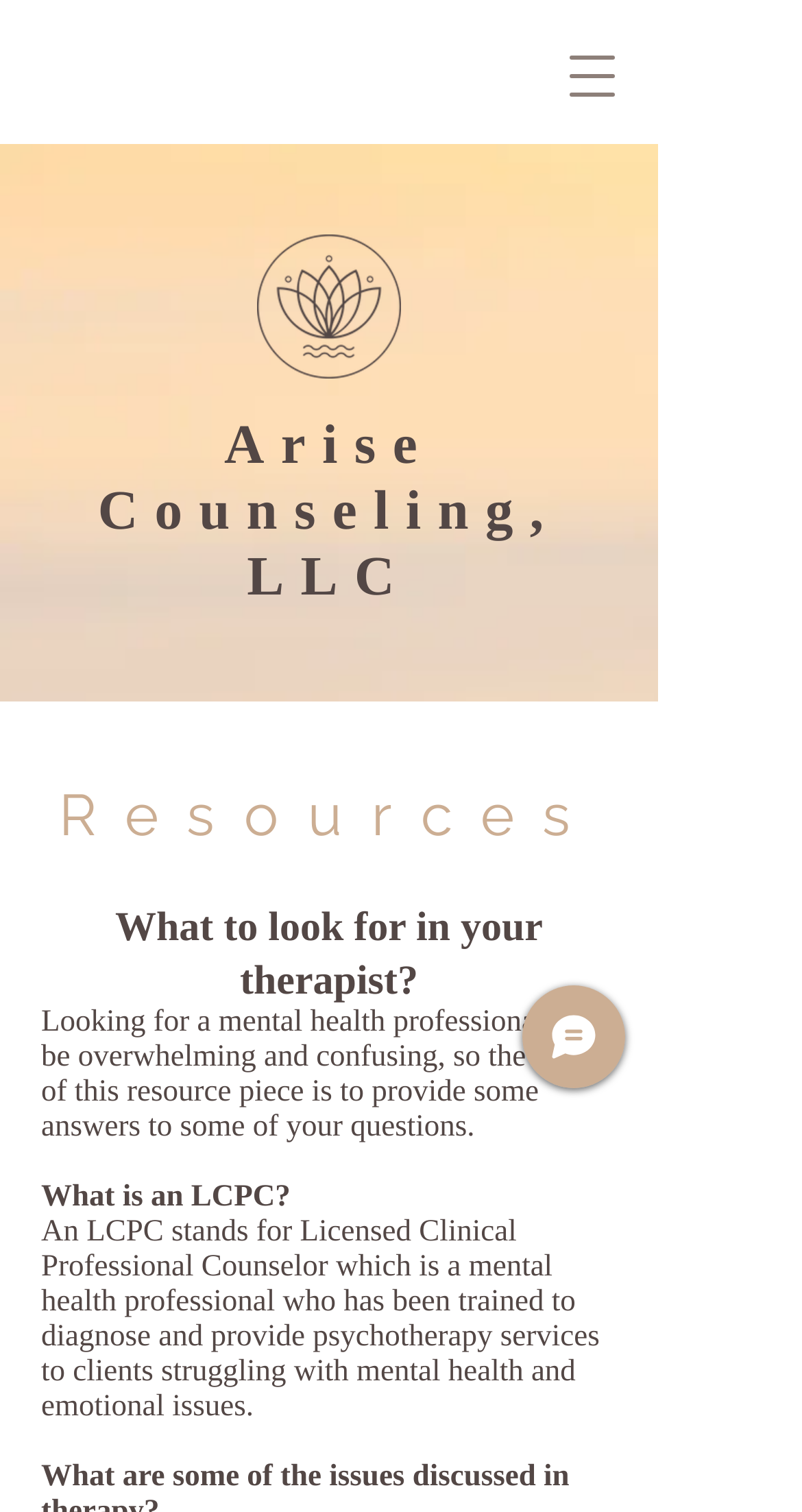Determine the bounding box coordinates in the format (top-left x, top-left y, bottom-right x, bottom-right y). Ensure all values are floating point numbers between 0 and 1. Identify the bounding box of the UI element described by: Chat

[0.651, 0.652, 0.779, 0.72]